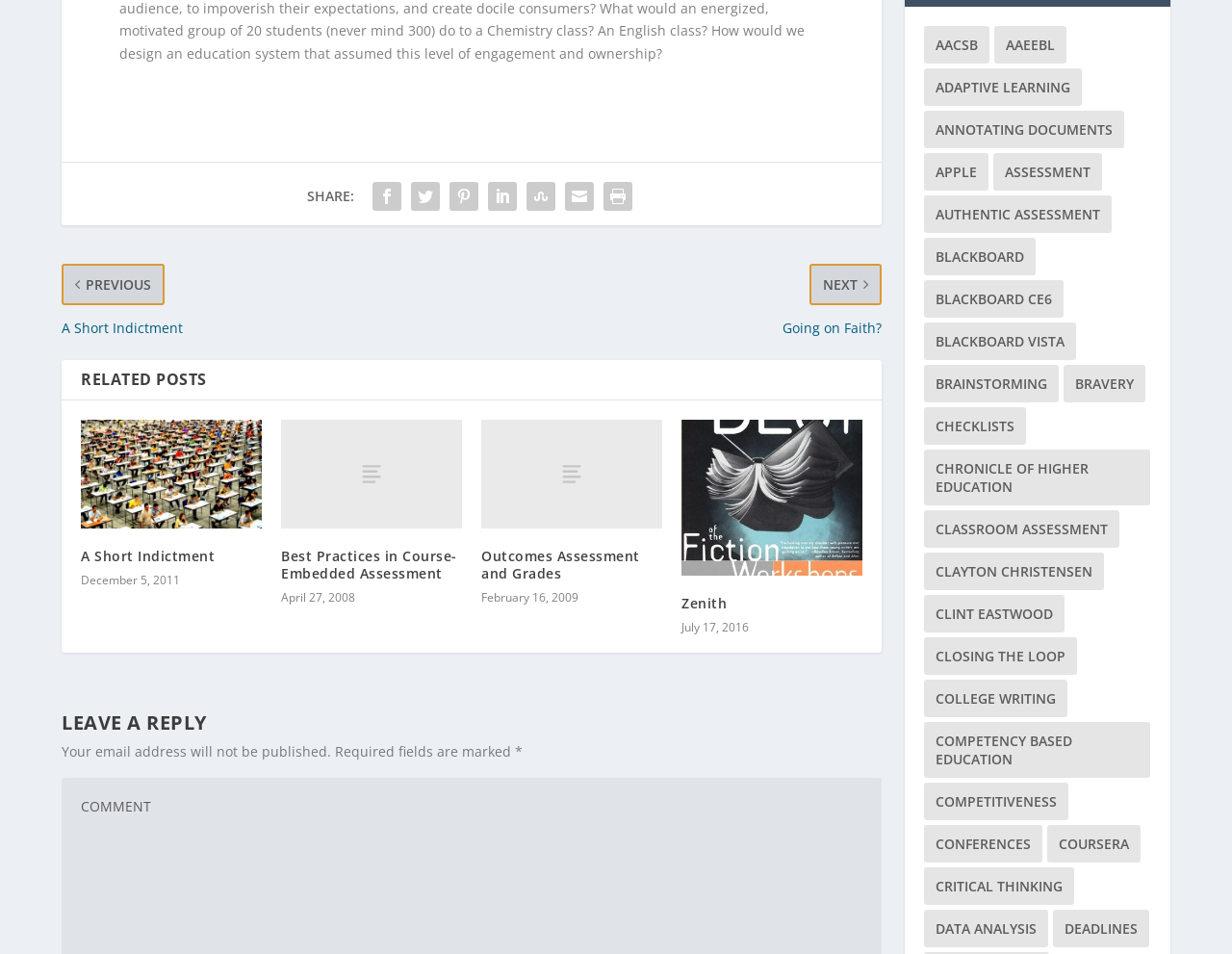How many links are there under the 'RELATED POSTS' heading?
Using the image as a reference, answer with just one word or a short phrase.

5